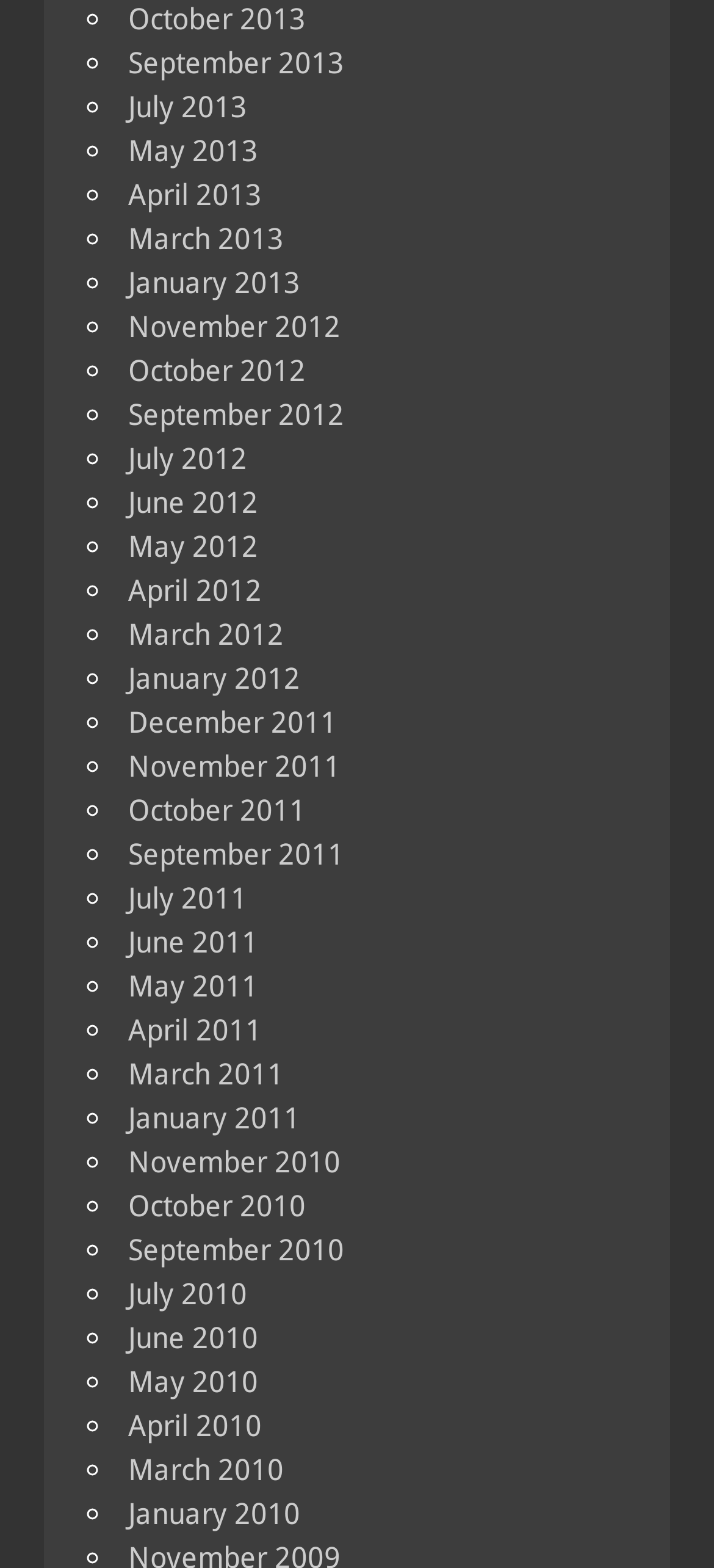Identify the bounding box coordinates for the element you need to click to achieve the following task: "View October 2013". Provide the bounding box coordinates as four float numbers between 0 and 1, in the form [left, top, right, bottom].

[0.179, 0.001, 0.428, 0.023]